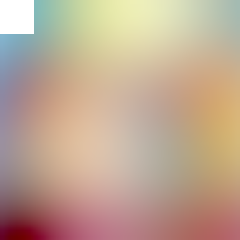Please respond to the question using a single word or phrase:
What is the title of the playlist?

Playlist of the Week: Koven